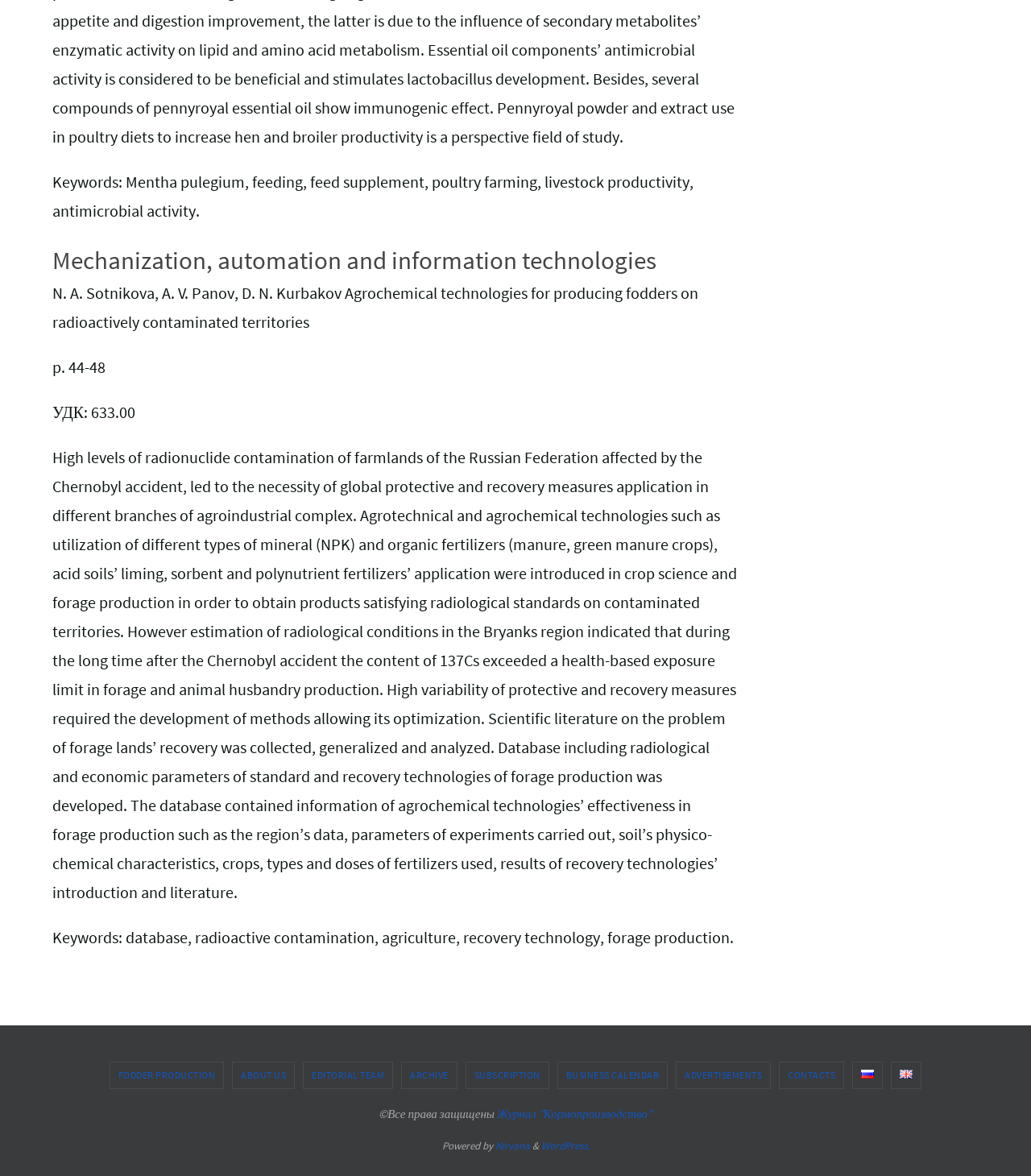Determine the bounding box coordinates of the target area to click to execute the following instruction: "Click on the 'Battery Replacement' link."

None